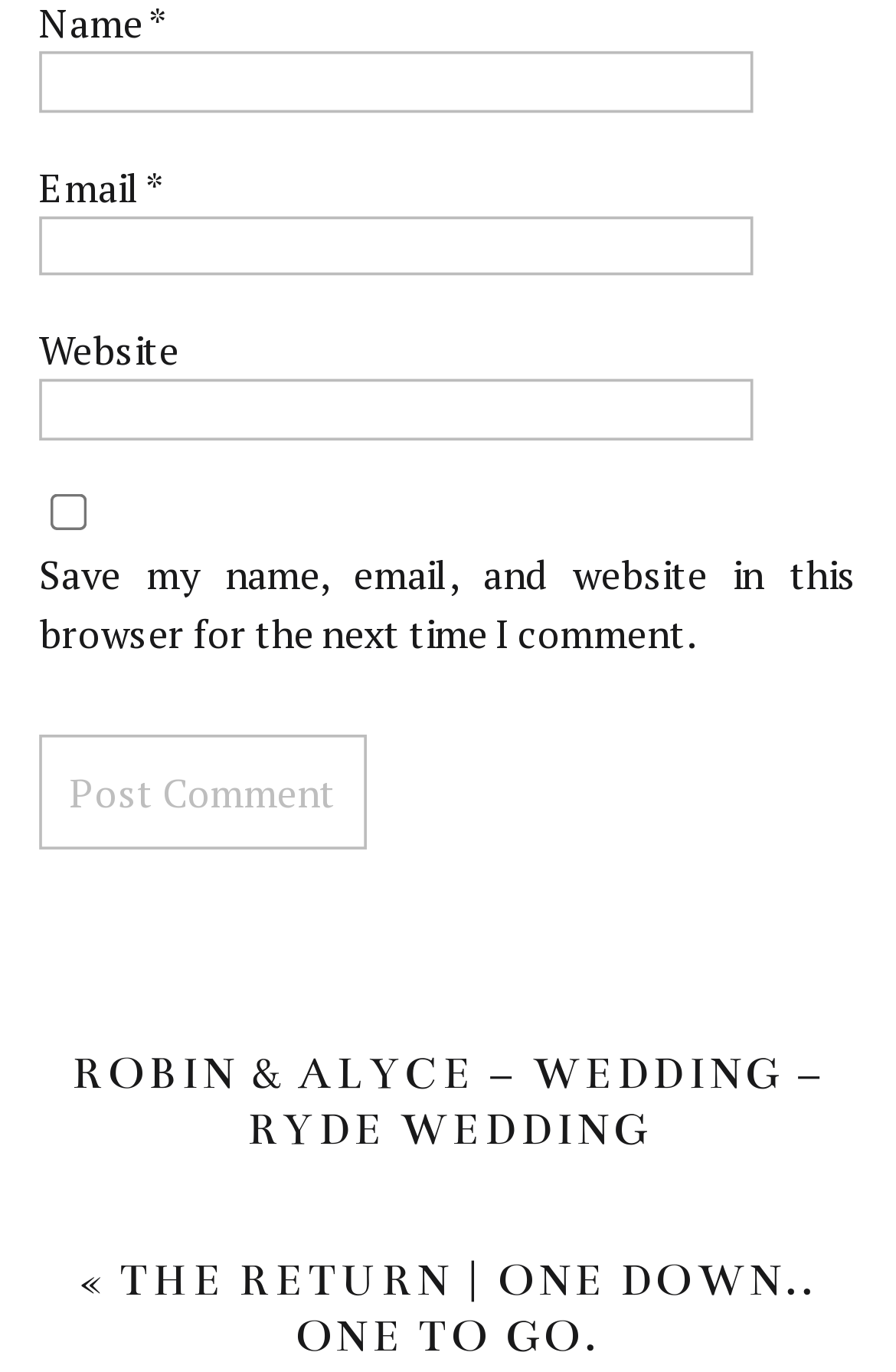Please look at the image and answer the question with a detailed explanation: What is the button 'Post Comment' used for?

The button 'Post Comment' is likely used to submit the user's comment, along with the inputted information, to the website. This is inferred from the context of the form and the button's label.